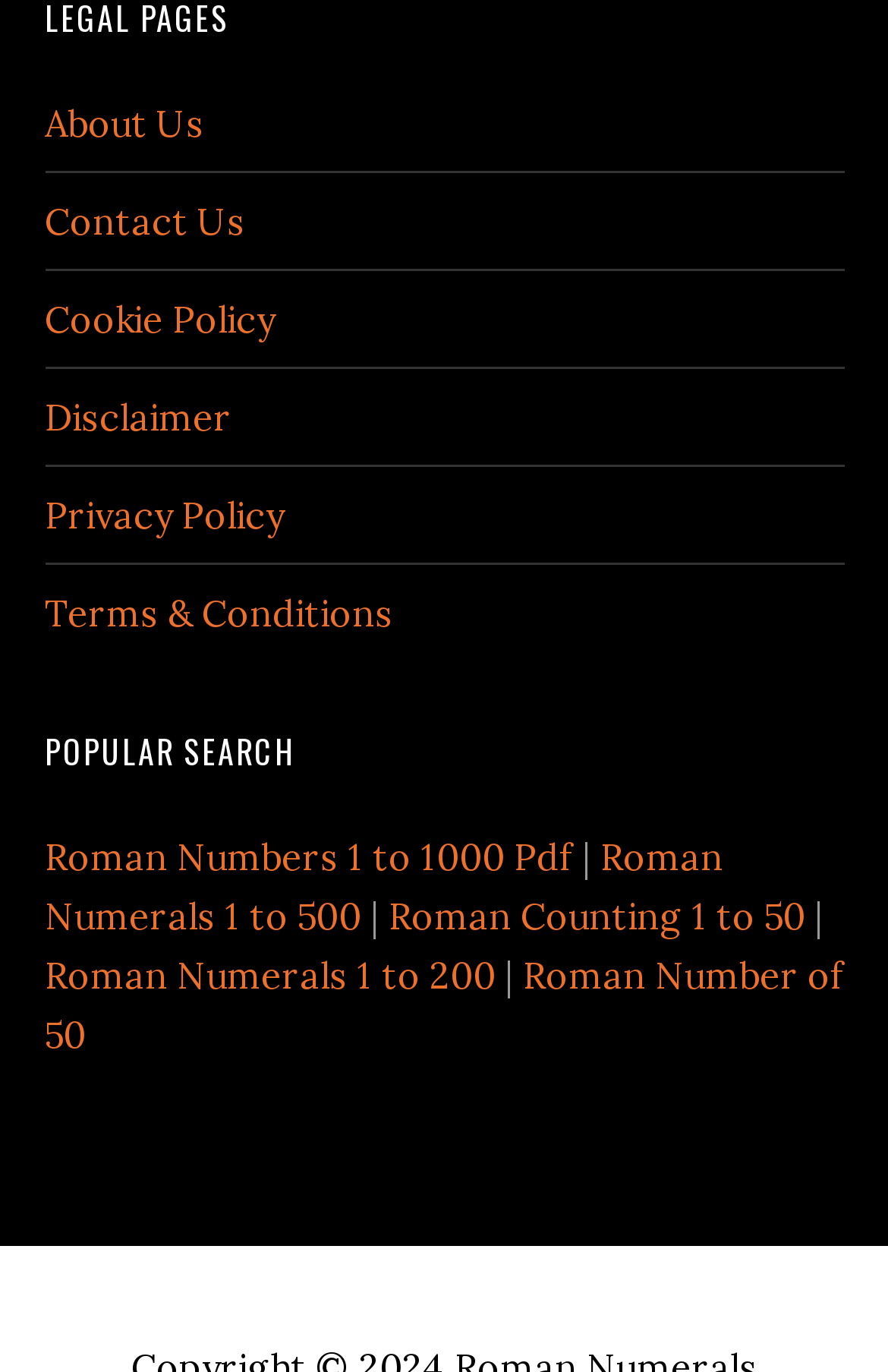Could you locate the bounding box coordinates for the section that should be clicked to accomplish this task: "click About Us".

[0.05, 0.073, 0.229, 0.106]